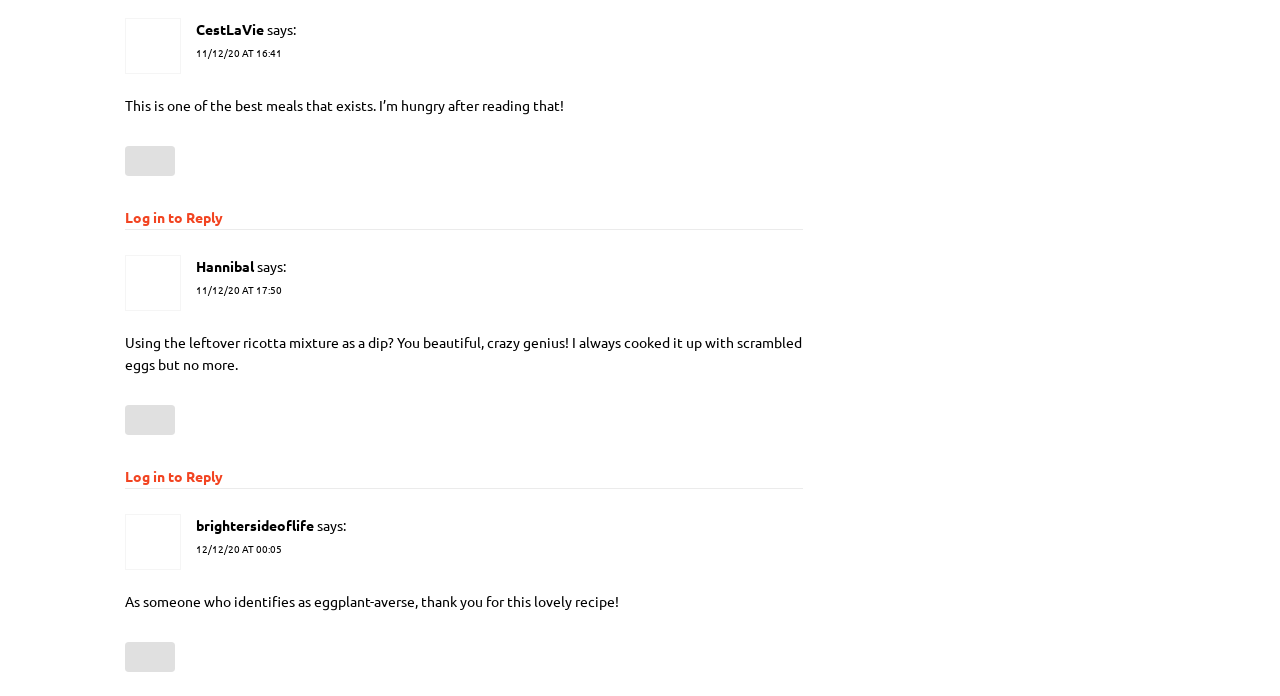Provide a short answer using a single word or phrase for the following question: 
Who said 'Using the leftover ricotta mixture as a dip? You beautiful, crazy genius!'?

Hannibal